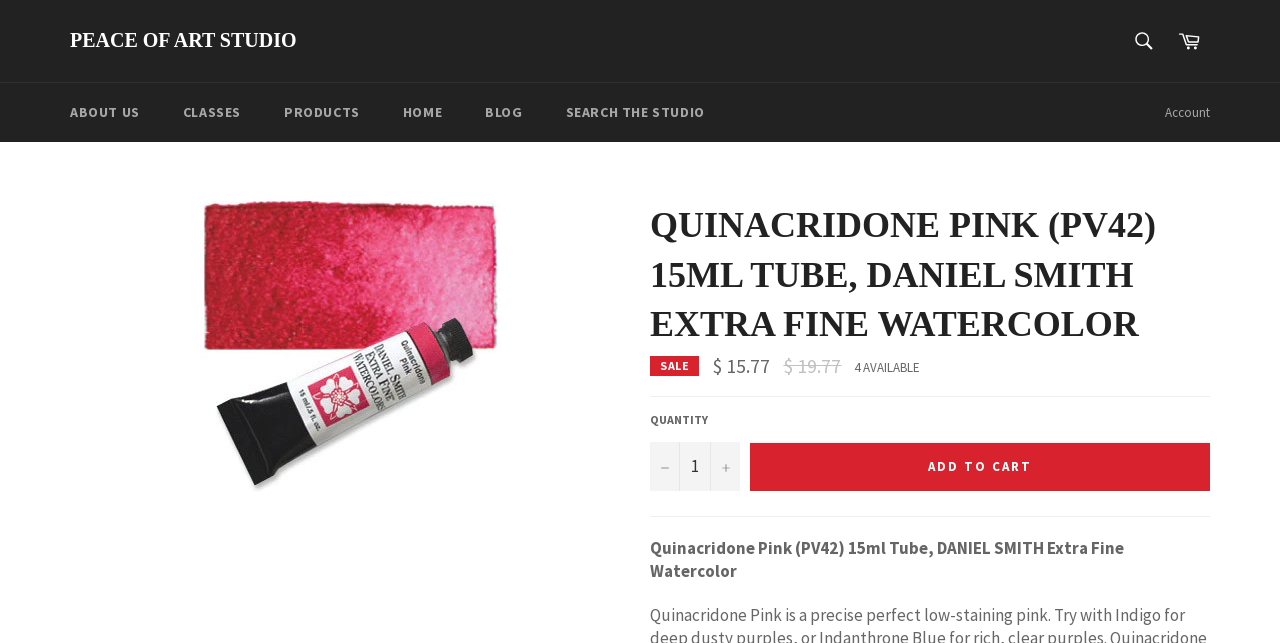Locate the bounding box coordinates of the clickable region necessary to complete the following instruction: "Increase quantity". Provide the coordinates in the format of four float numbers between 0 and 1, i.e., [left, top, right, bottom].

[0.555, 0.687, 0.578, 0.764]